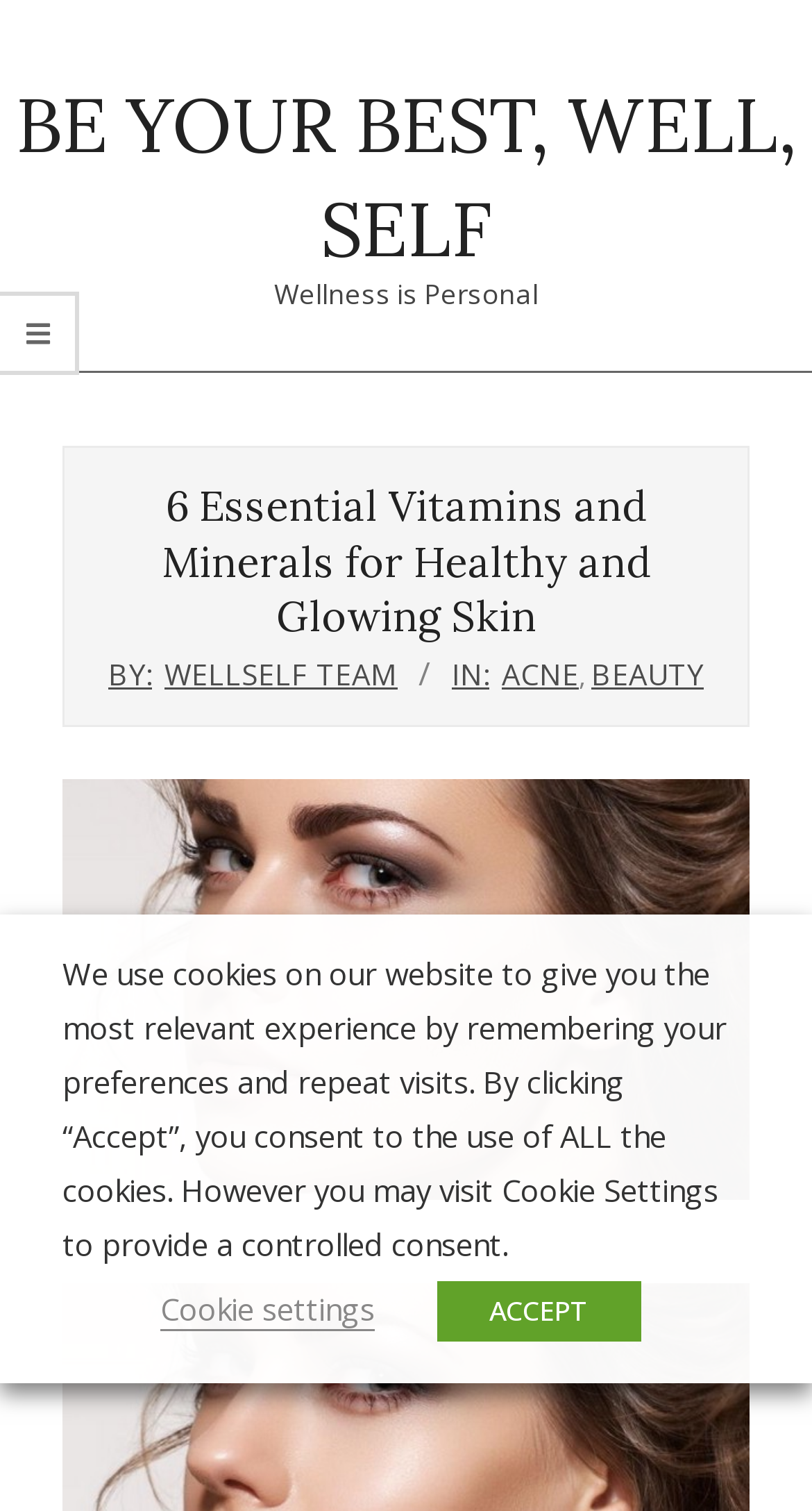Who wrote the article?
Answer with a single word or phrase by referring to the visual content.

WELLSELF TEAM